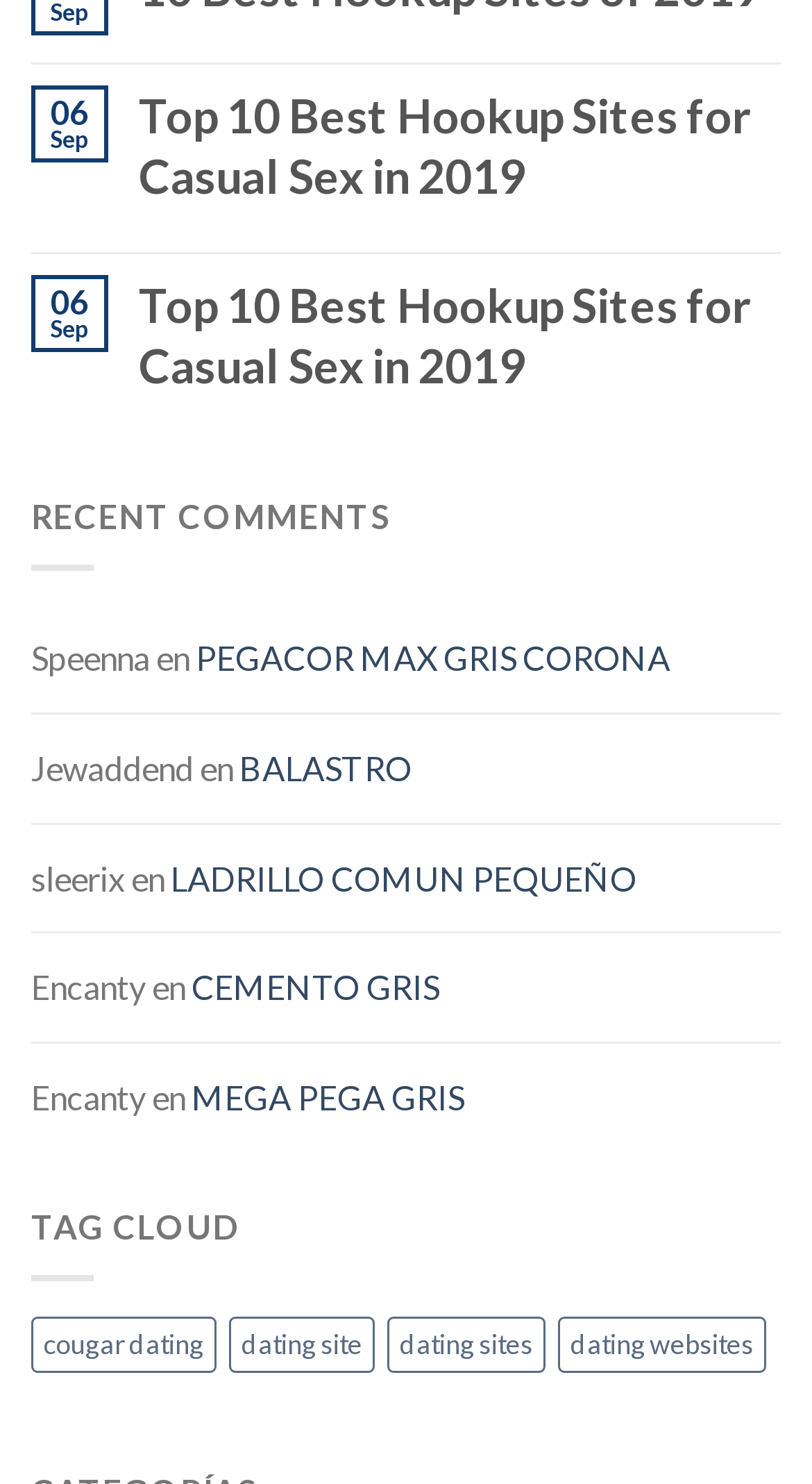Please identify the coordinates of the bounding box for the clickable region that will accomplish this instruction: "click on the link to homepage".

[0.092, 0.018, 0.843, 0.045]